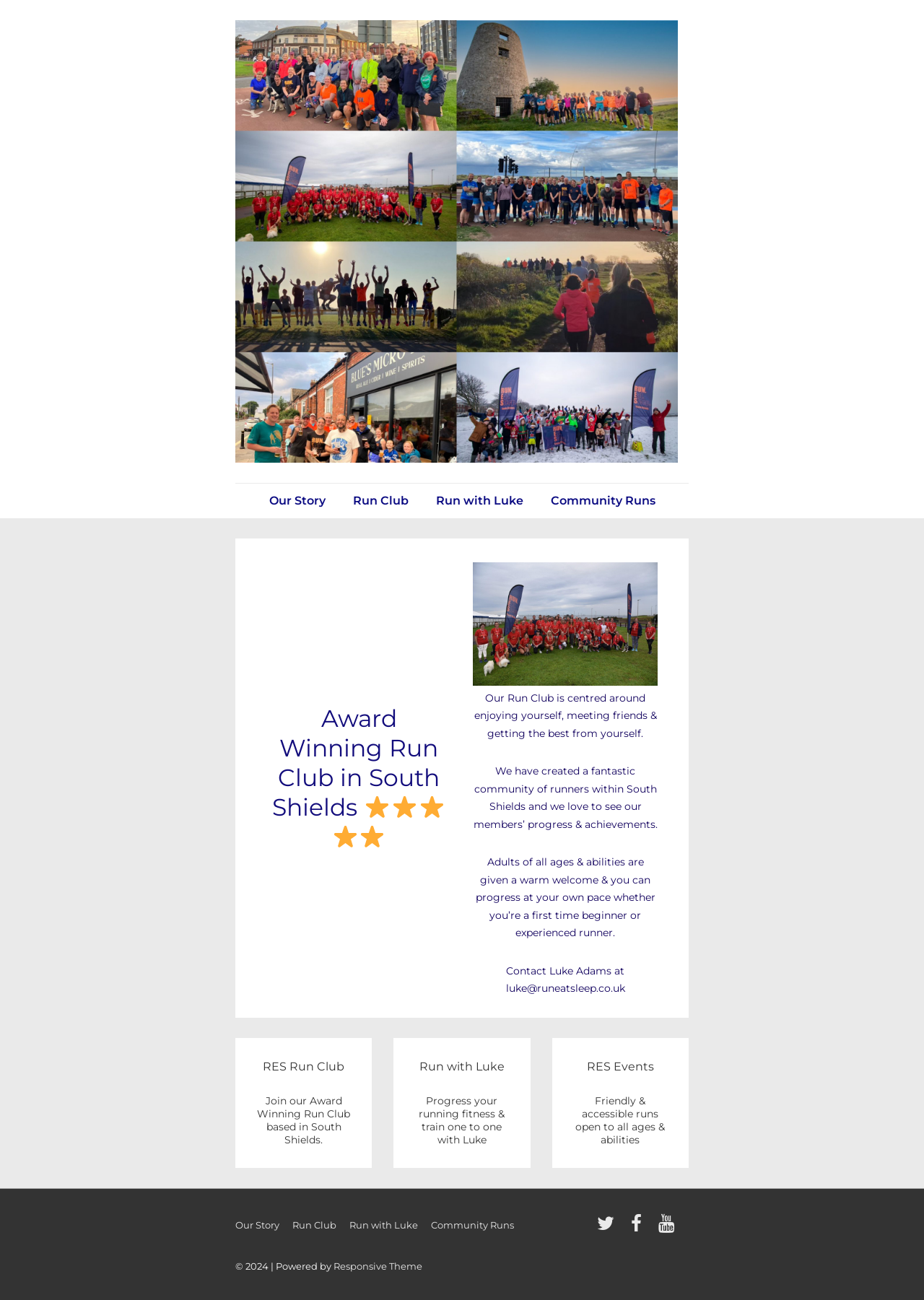Generate a detailed explanation of the webpage's features and information.

This webpage appears to be about a running club and community in South Shields. At the top, there is a main menu with links to "Our Story", "Run Club", "Run with Luke", and "Community Runs". Below the menu, there is a large section that takes up most of the page, containing several articles and headings.

The first article has a heading that reads "Award Winning Run Club in South Shields" with five star icons next to it. The text below describes the run club as a community-focused group where members can progress at their own pace. There are three paragraphs of text that provide more information about the club.

Below this article, there are three sections with headings "RES Run Club", "Run with Luke", and "RES Events". Each section has a brief description of what each service offers.

At the bottom of the page, there is a footer menu with the same links as the main menu at the top. Additionally, there are links to the website's social media profiles, including Twitter, Facebook, and YouTube. The webpage ends with a copyright notice and a mention of the website's theme.